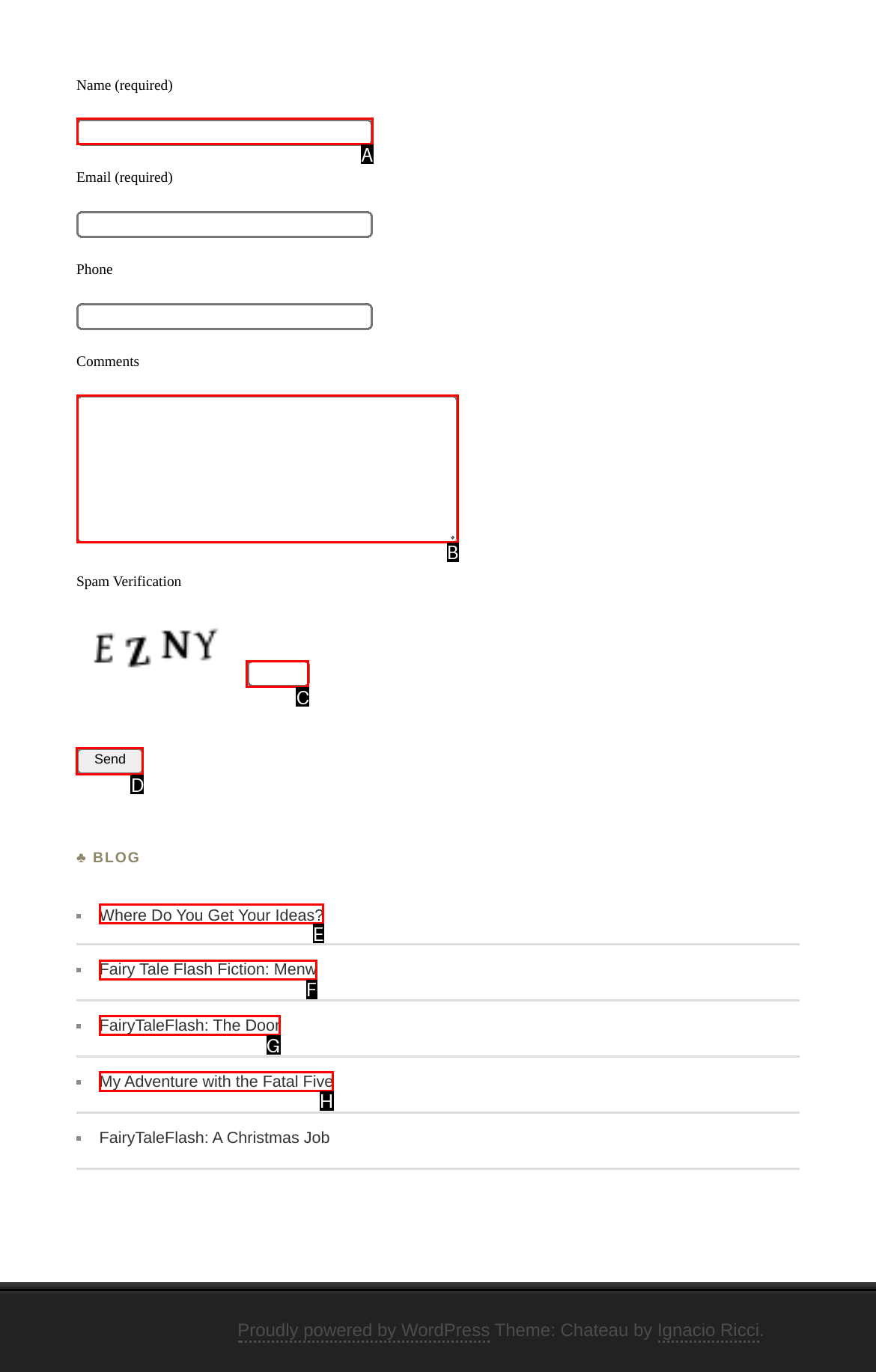For the given instruction: Click the Send button, determine which boxed UI element should be clicked. Answer with the letter of the corresponding option directly.

D